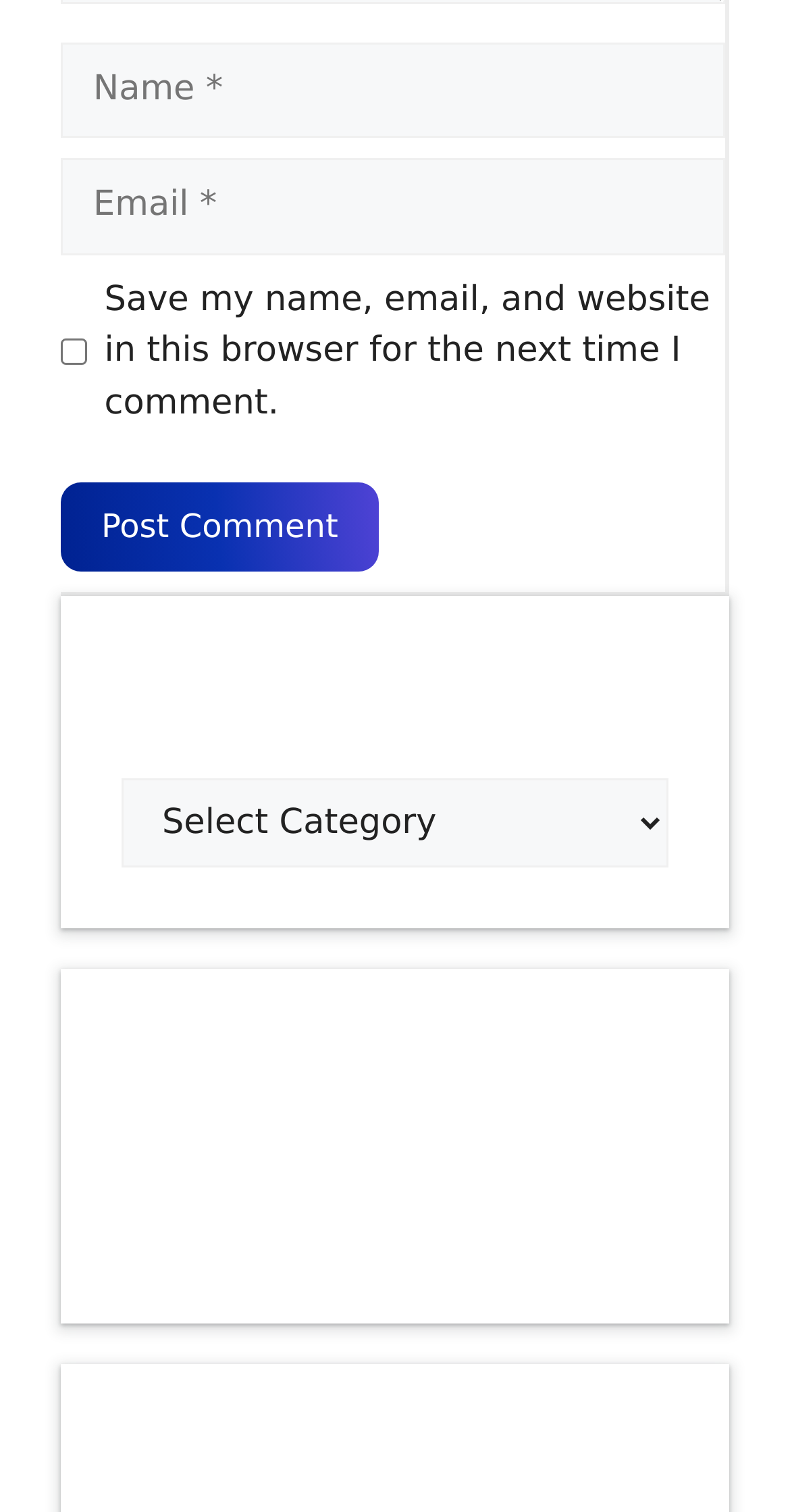Find the bounding box coordinates of the element to click in order to complete this instruction: "Visit Facebook". The bounding box coordinates must be four float numbers between 0 and 1, denoted as [left, top, right, bottom].

[0.167, 0.761, 0.269, 0.815]